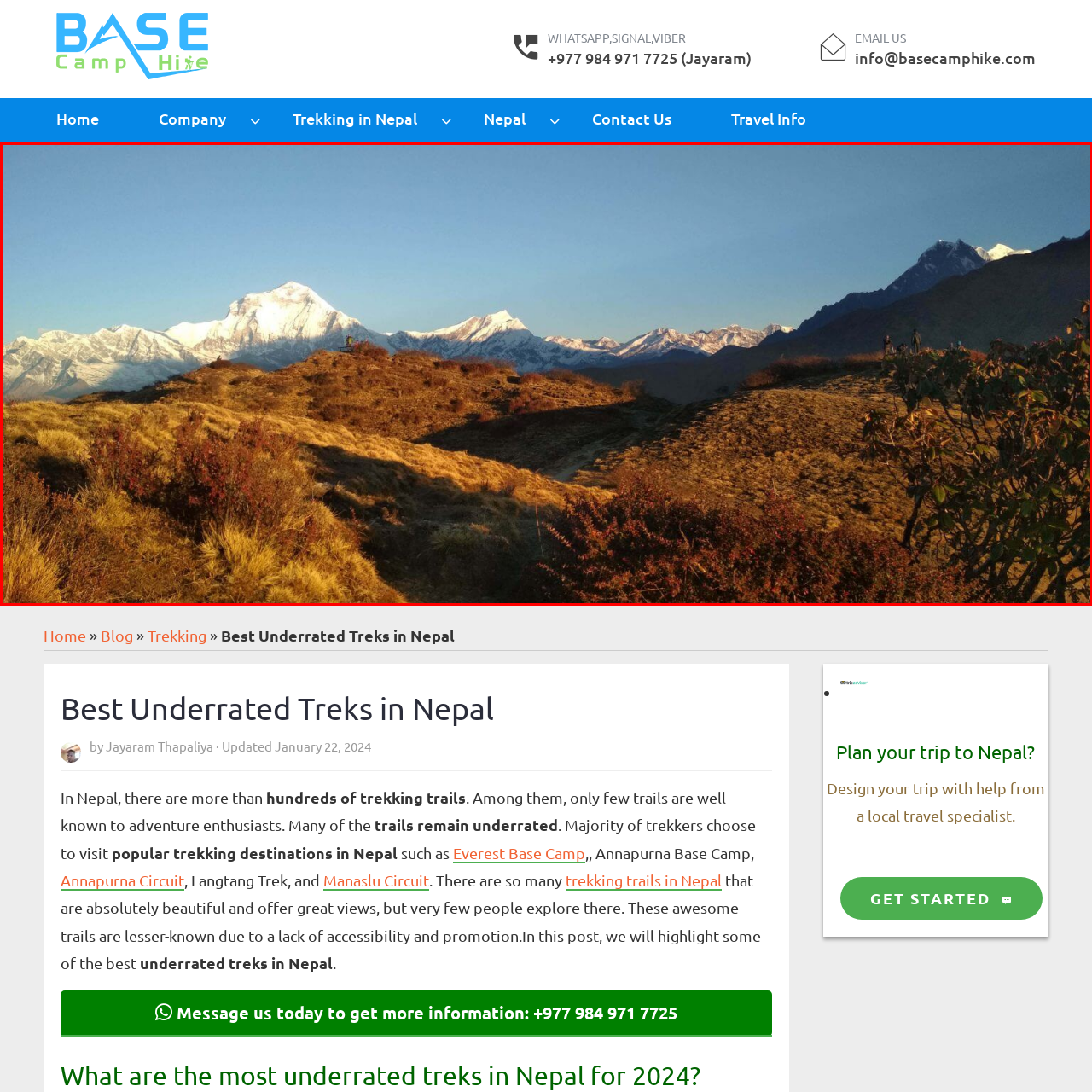Observe the image segment inside the red bounding box and answer concisely with a single word or phrase: What is the color of the sky in the background?

Clear blue